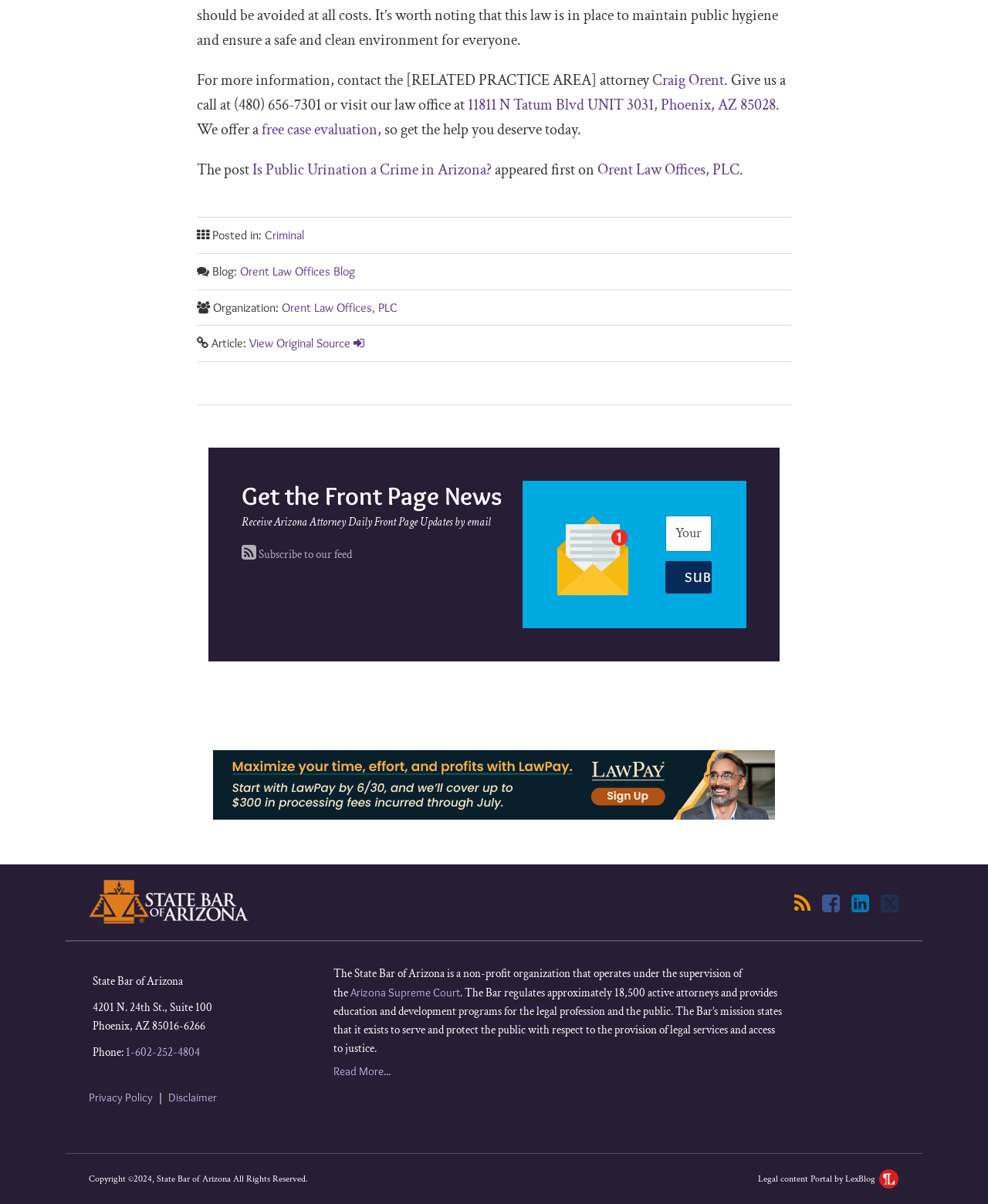What is the topic of the blog post?
Using the image as a reference, answer the question with a short word or phrase.

Criminal